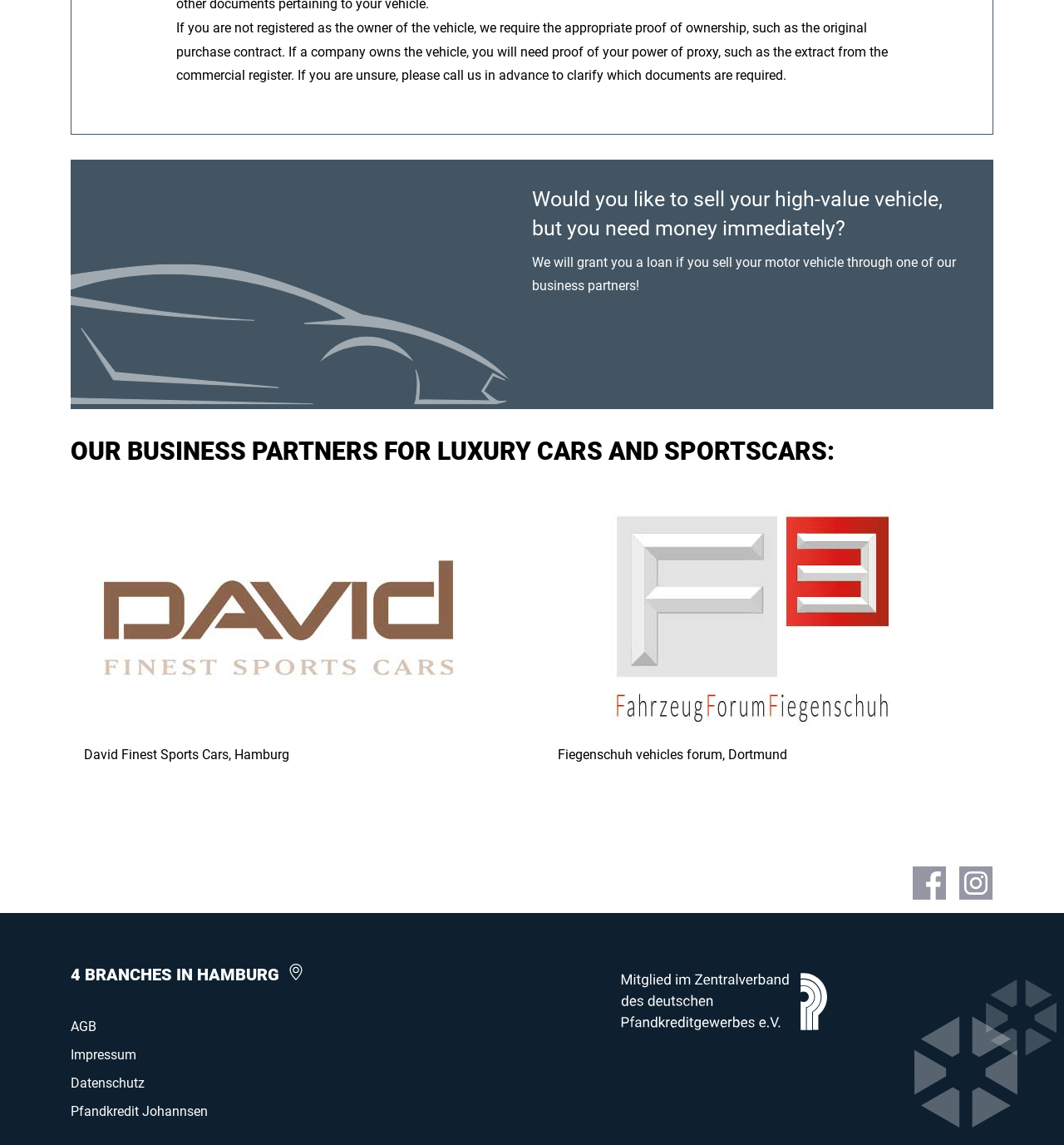Find the bounding box coordinates for the area that should be clicked to accomplish the instruction: "Read the terms and conditions".

[0.066, 0.89, 0.091, 0.904]